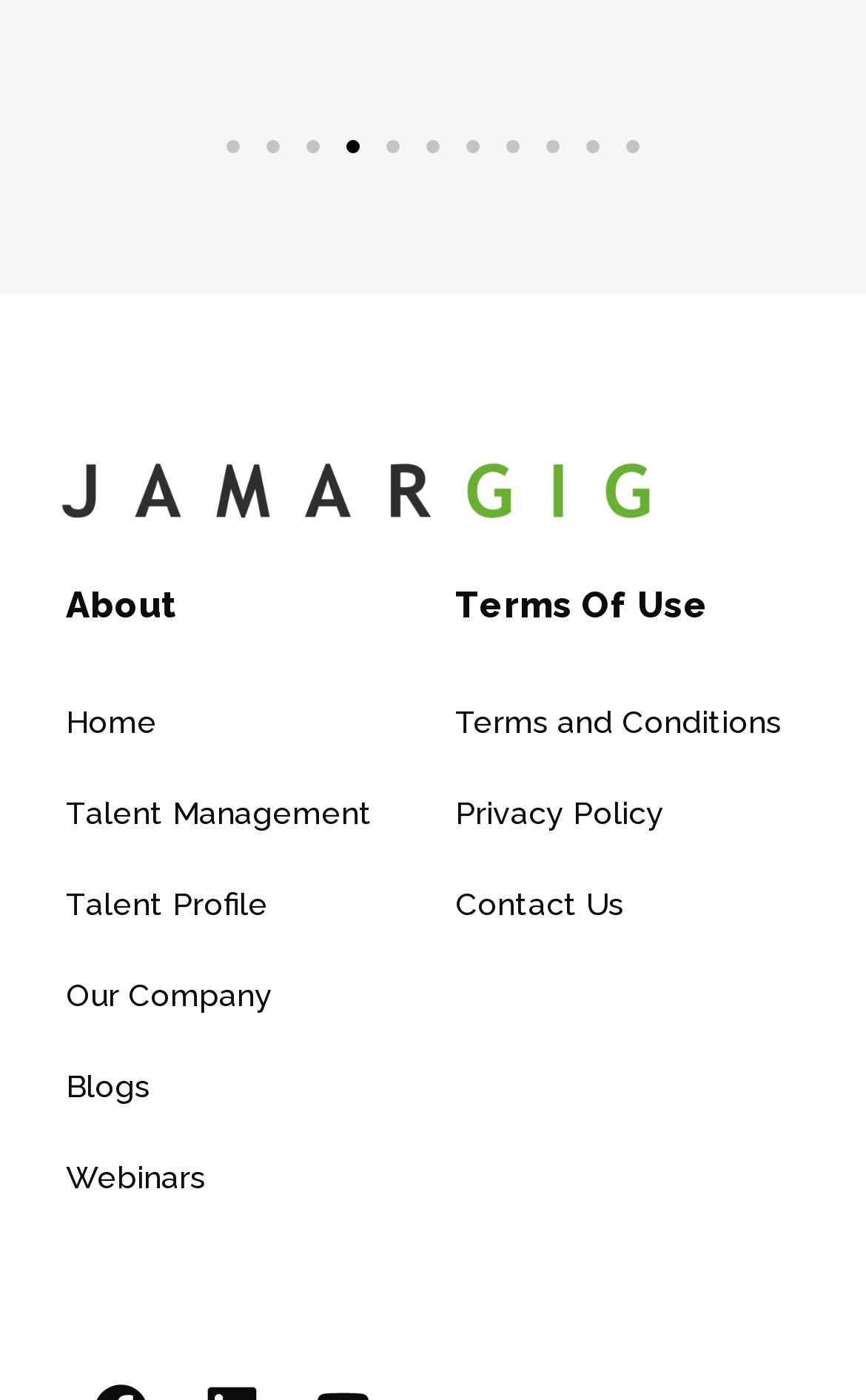Identify the coordinates of the bounding box for the element that must be clicked to accomplish the instruction: "View the 'The Oxford Book of Modern Science Writing' link".

None